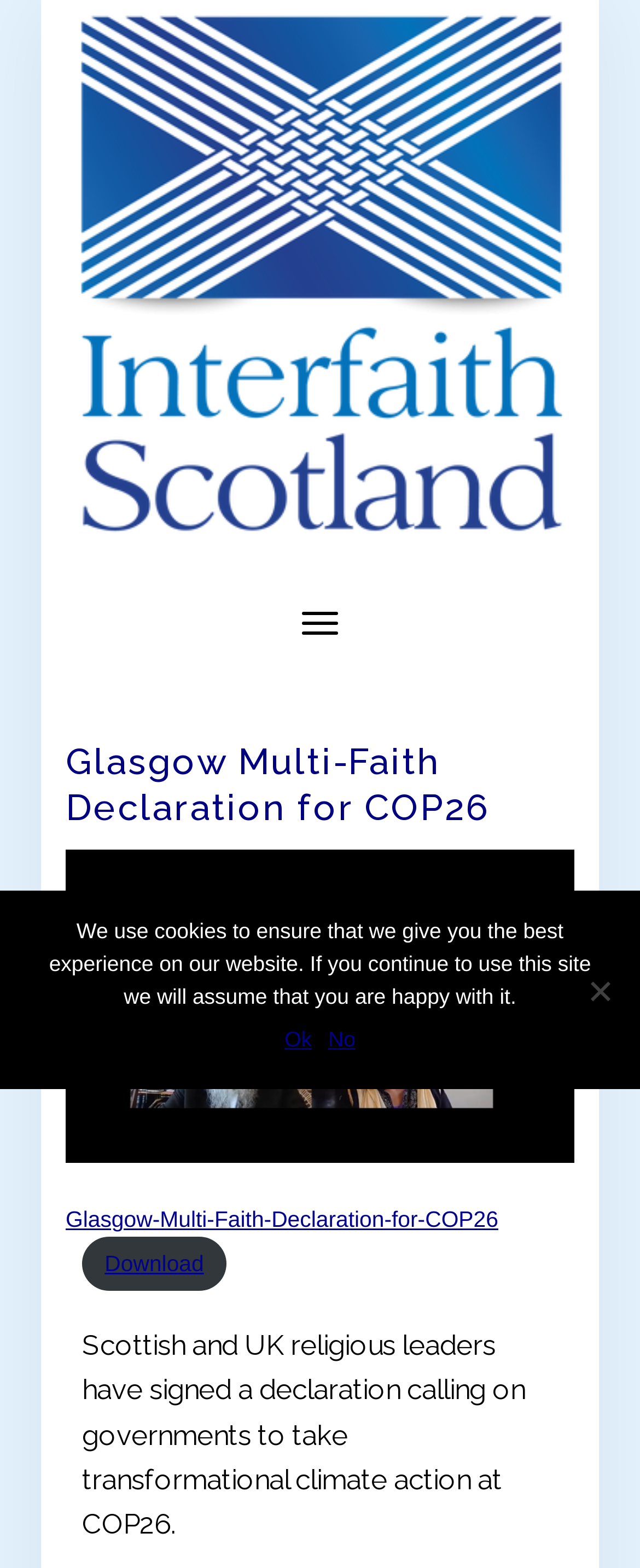Please provide a comprehensive response to the question based on the details in the image: What is the message in the cookie notice?

The cookie notice dialog box contains a message that says 'We use cookies to ensure that we give you the best experience on our website. If you continue to use this site we will assume that you are happy with it.'